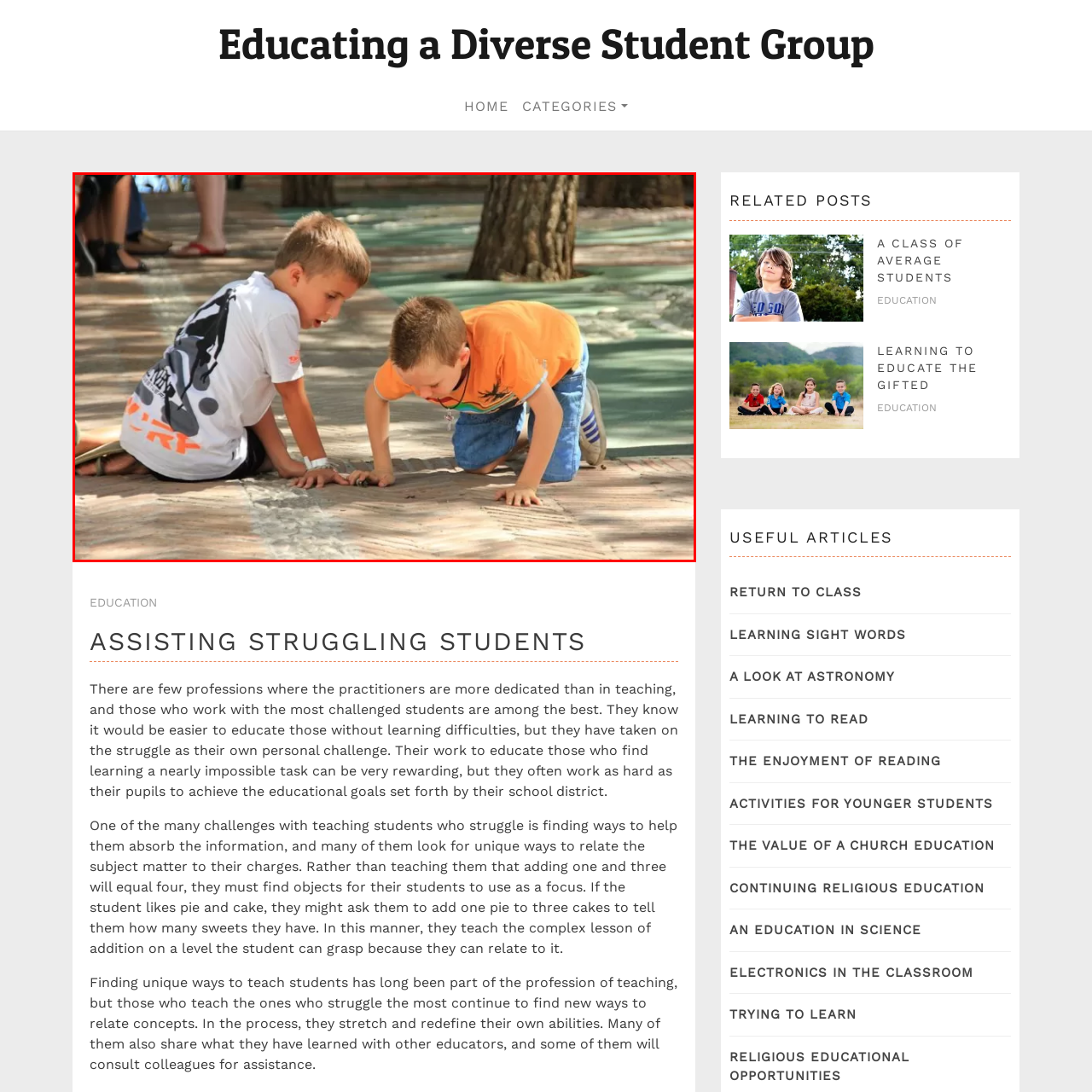Please look at the image highlighted by the red box, What are the boys studying?
 Provide your answer using a single word or phrase.

Something on the ground